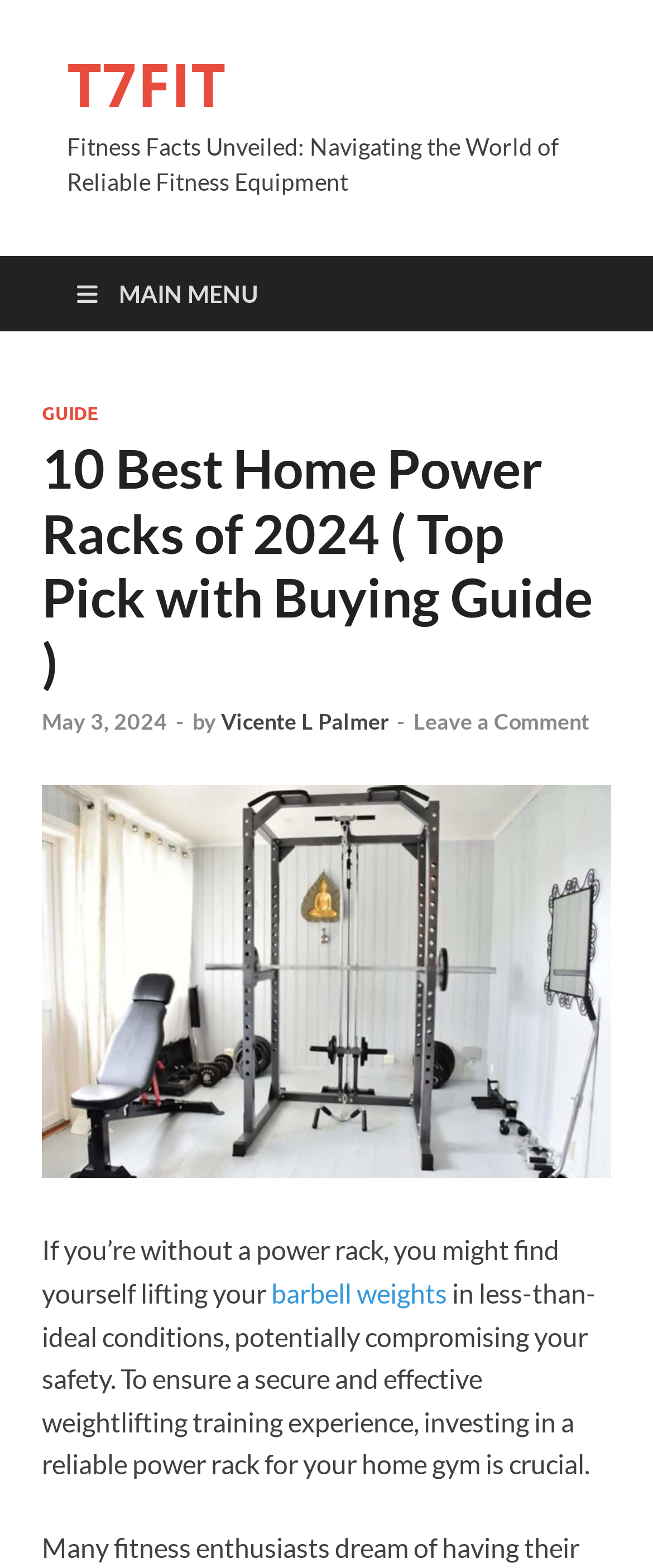Using the information in the image, give a comprehensive answer to the question: 
What is the topic of the article?

The article's title is '10 Best Home Power Racks of 2024 (Top Pick with Buying Guide)', and the content discusses the importance of having a power rack for weightlifting training, indicating that the topic is power racks.